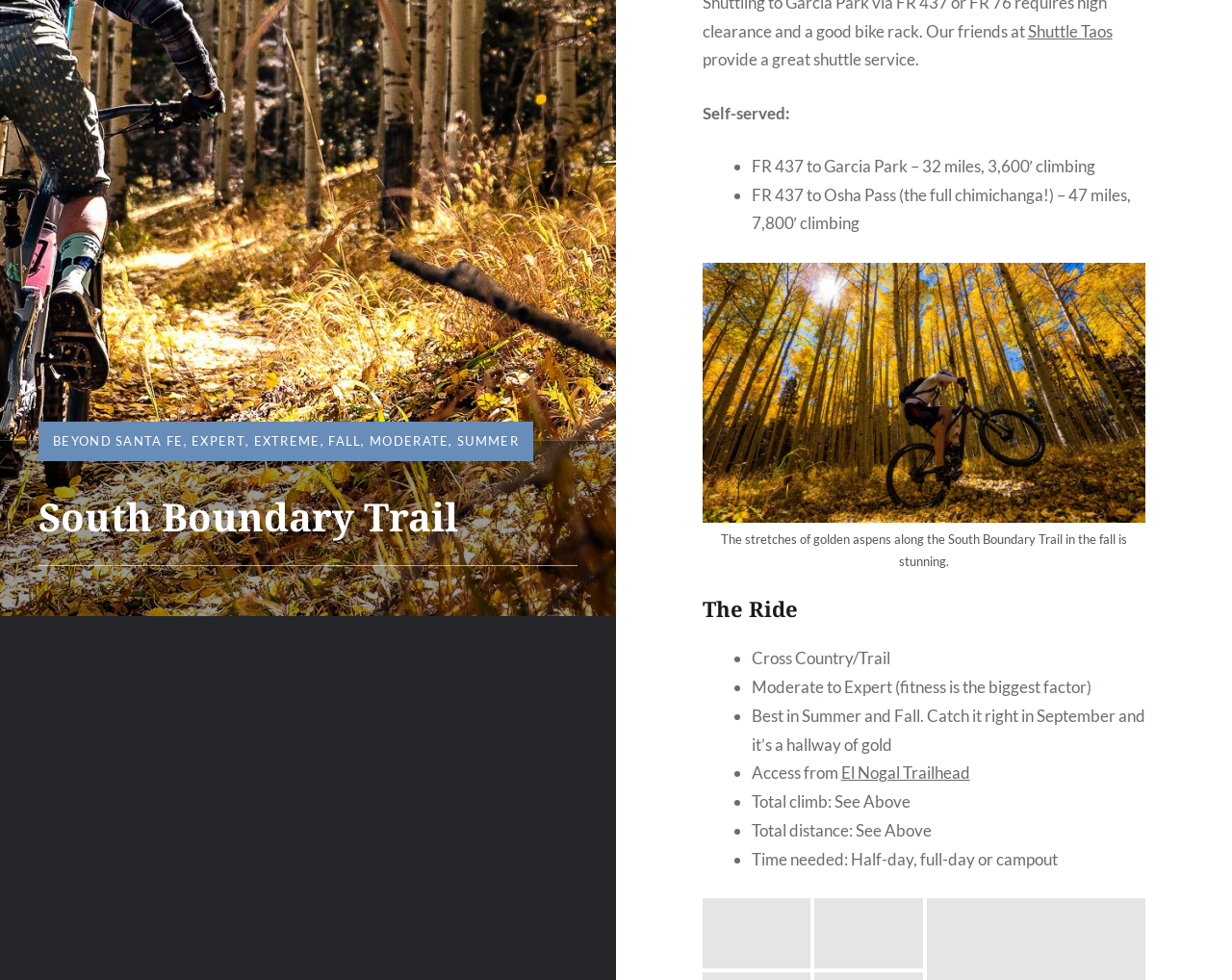Given the element description: "June 16, 2019November 22, 2020", predict the bounding box coordinates of this UI element. The coordinates must be four float numbers between 0 and 1, given as [left, top, right, bottom].

[0.031, 0.602, 0.066, 0.668]